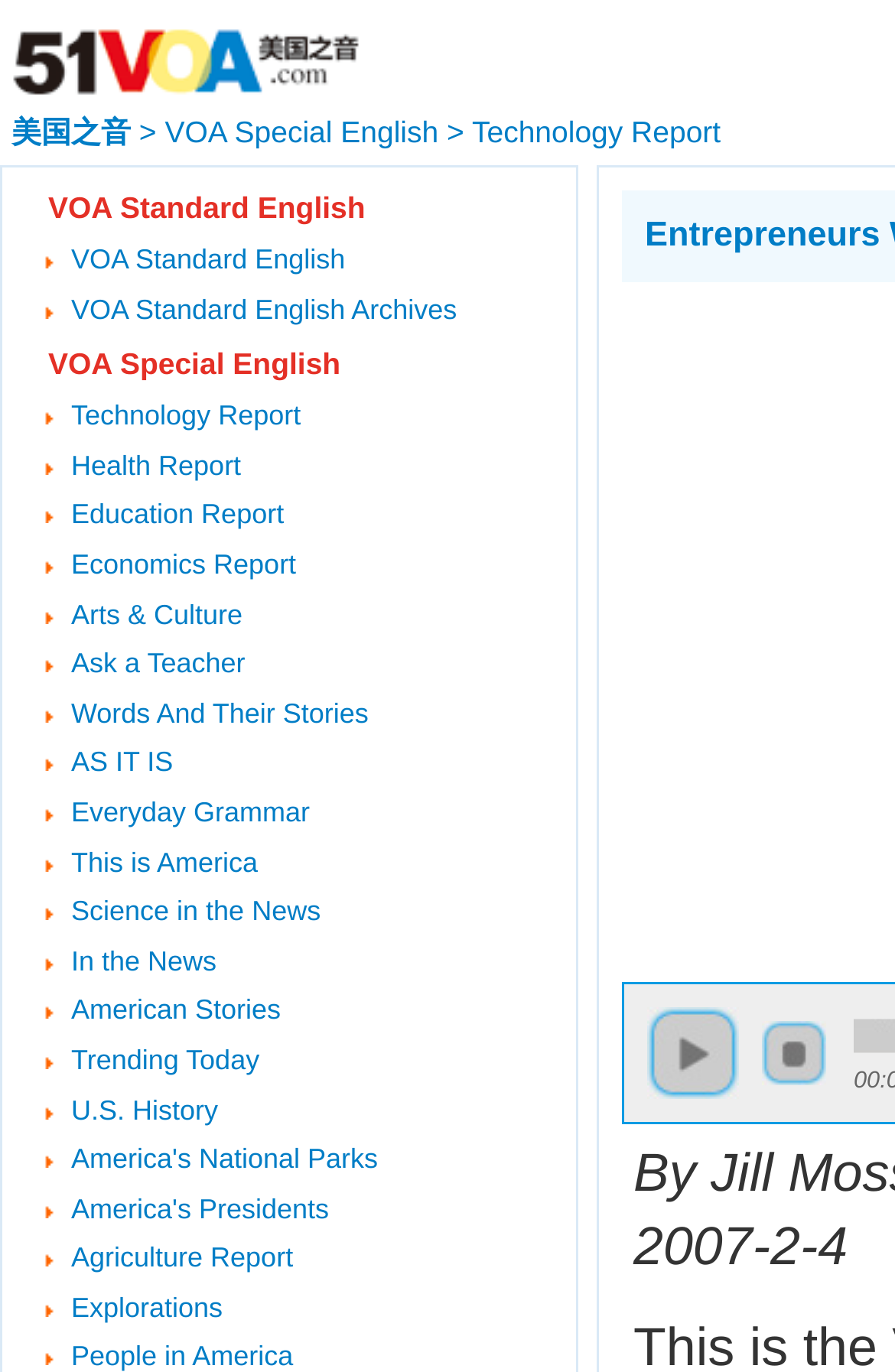Pinpoint the bounding box coordinates of the clickable element to carry out the following instruction: "Play the audio."

[0.723, 0.734, 0.826, 0.801]